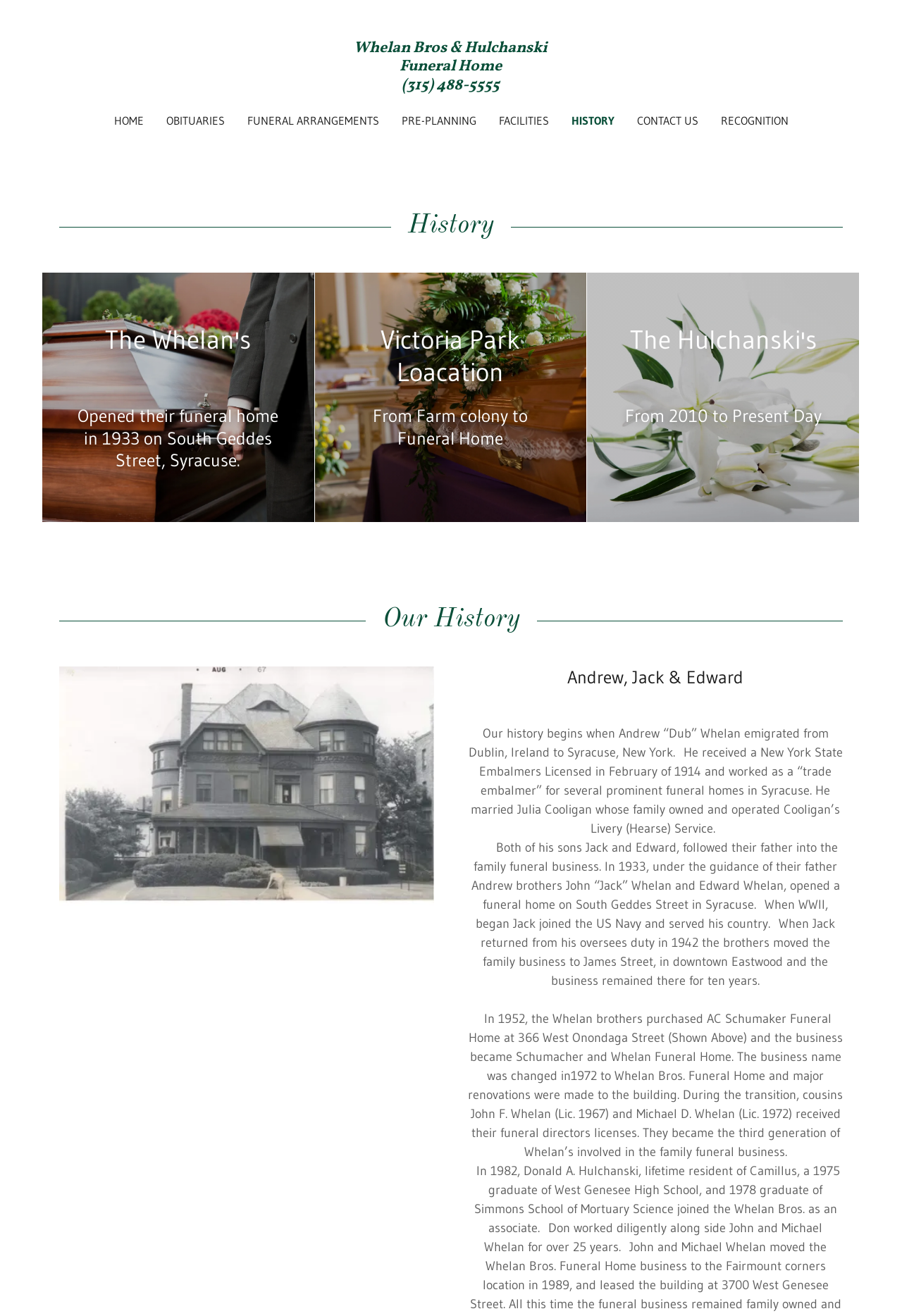Identify the bounding box for the element characterized by the following description: "Funeral Arrangements".

[0.269, 0.082, 0.425, 0.101]